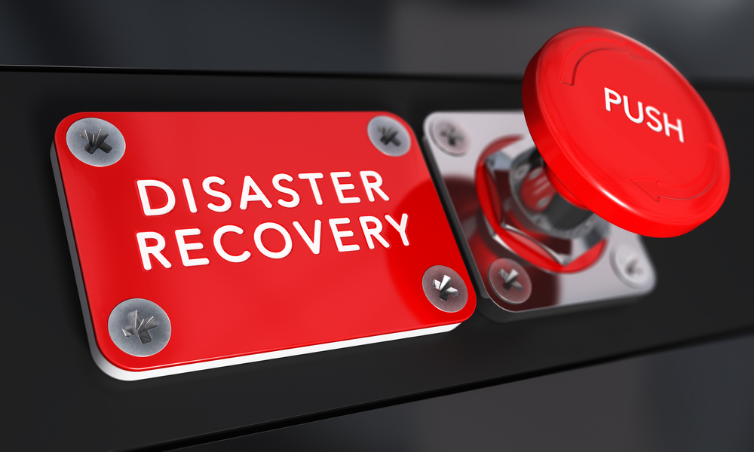What is the purpose of the design?
Please describe in detail the information shown in the image to answer the question.

The design of the image, with its contrasting colors and bold typography, is intended to evoke a sense of urgency and remind users of the need for immediate response and robust strategies in managing unexpected disruptions in service, highlighting the vital function of disaster recovery in maintaining operational resilience.